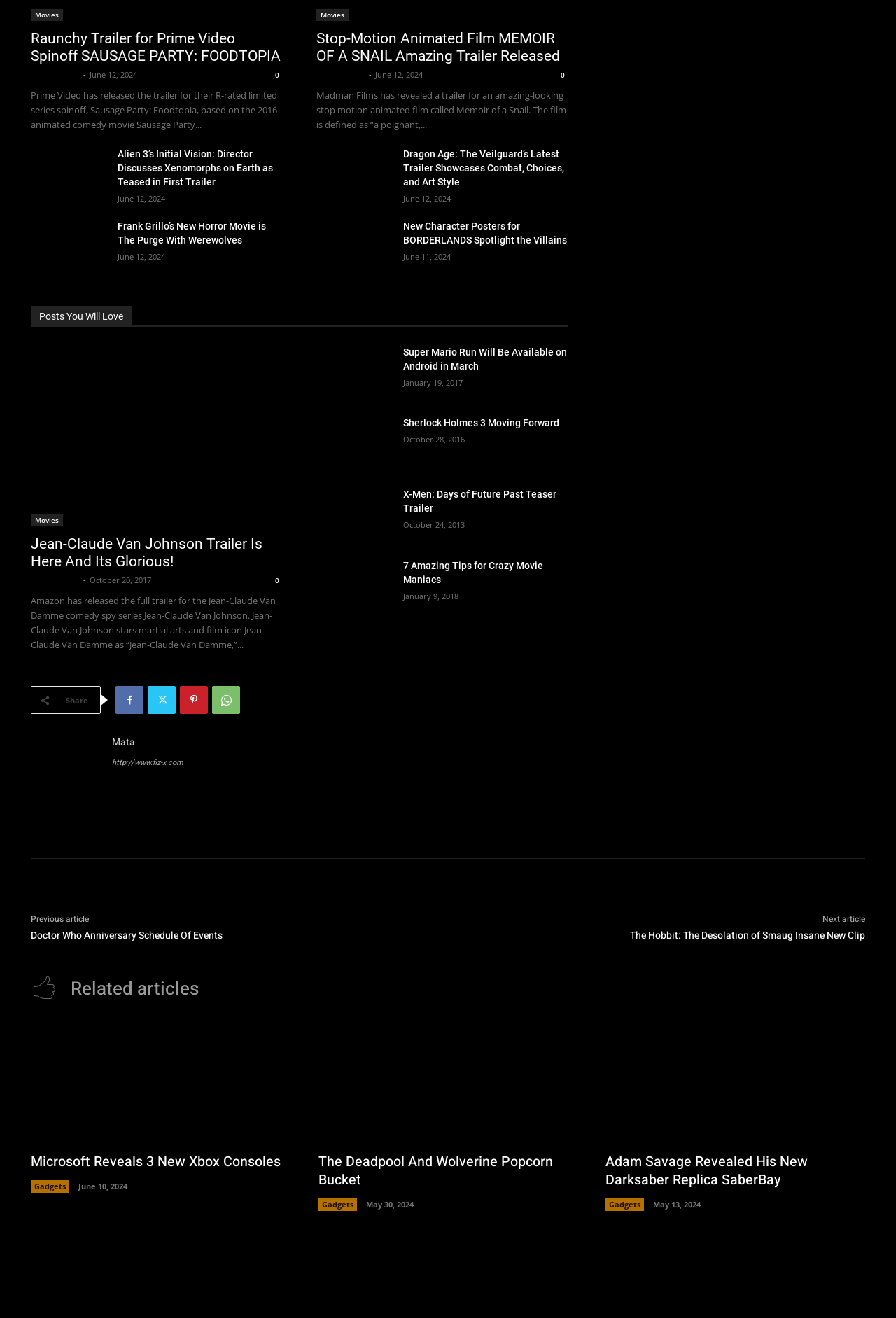Determine the coordinates of the bounding box for the clickable area needed to execute this instruction: "Share the article".

[0.073, 0.527, 0.098, 0.535]